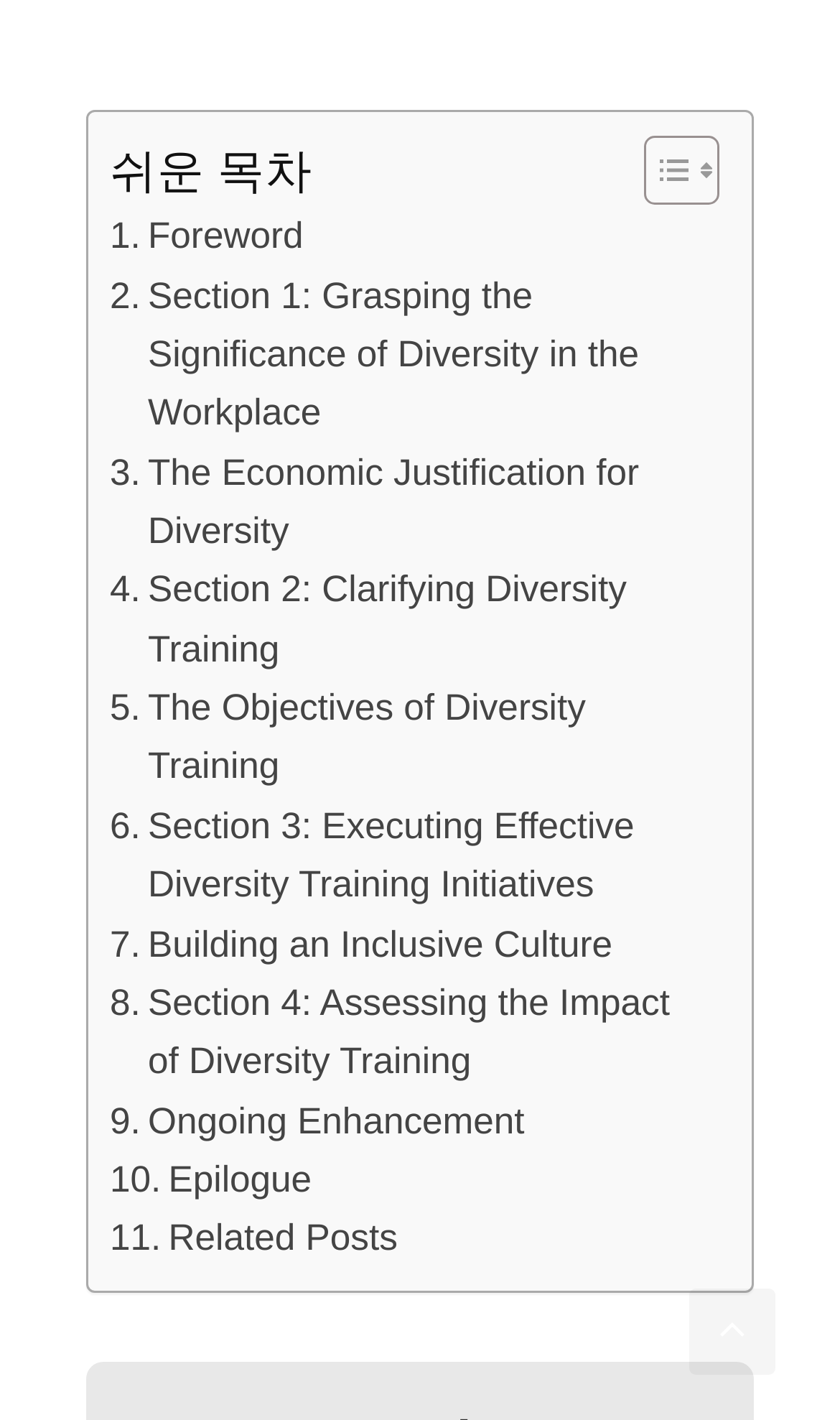Select the bounding box coordinates of the element I need to click to carry out the following instruction: "Go to Foreword".

[0.131, 0.146, 0.361, 0.188]